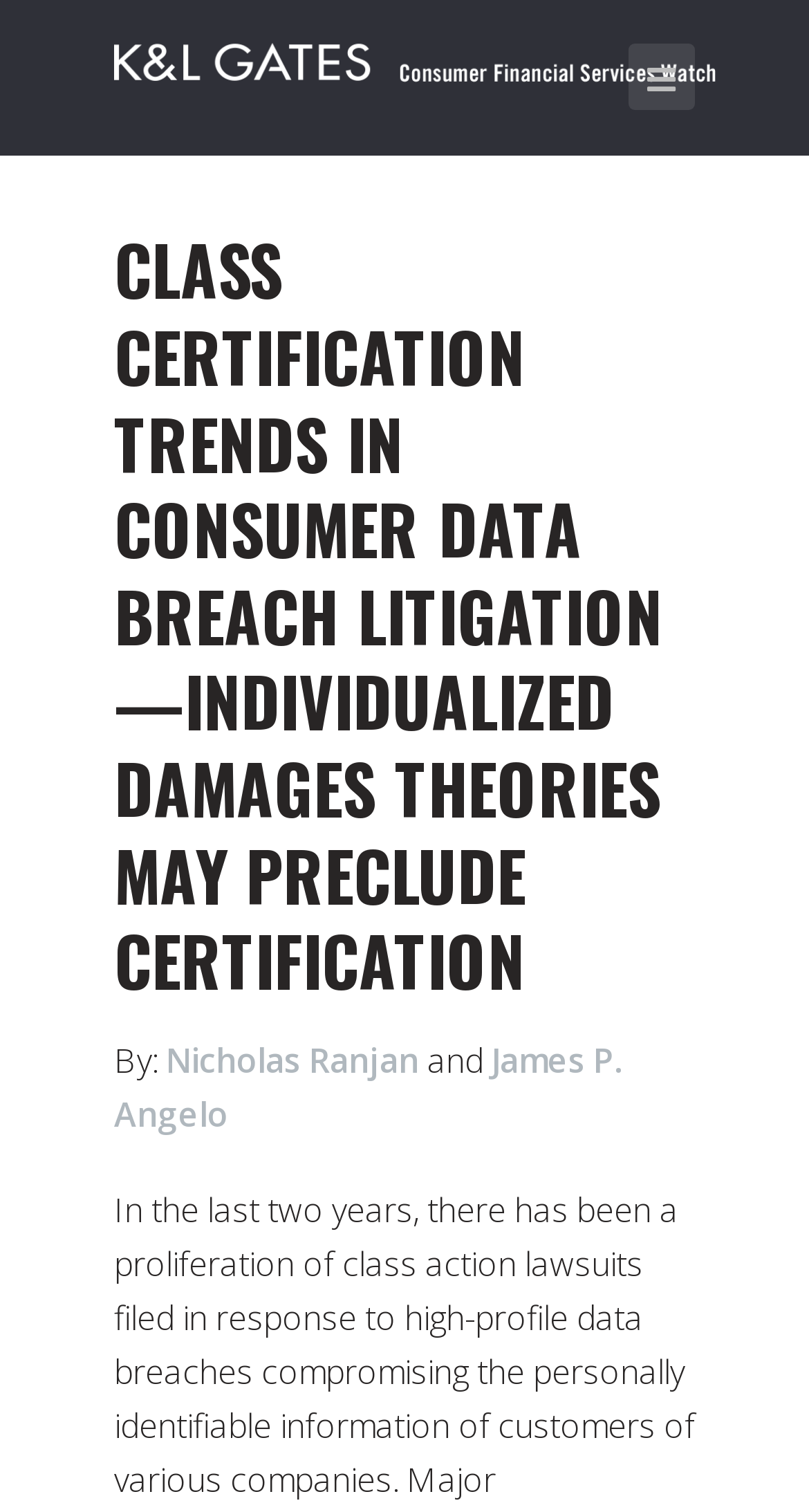Given the element description title="Consumer Financial Services Watch", specify the bounding box coordinates of the corresponding UI element in the format (top-left x, top-left y, bottom-right x, bottom-right y). All values must be between 0 and 1.

[0.141, 0.011, 0.885, 0.06]